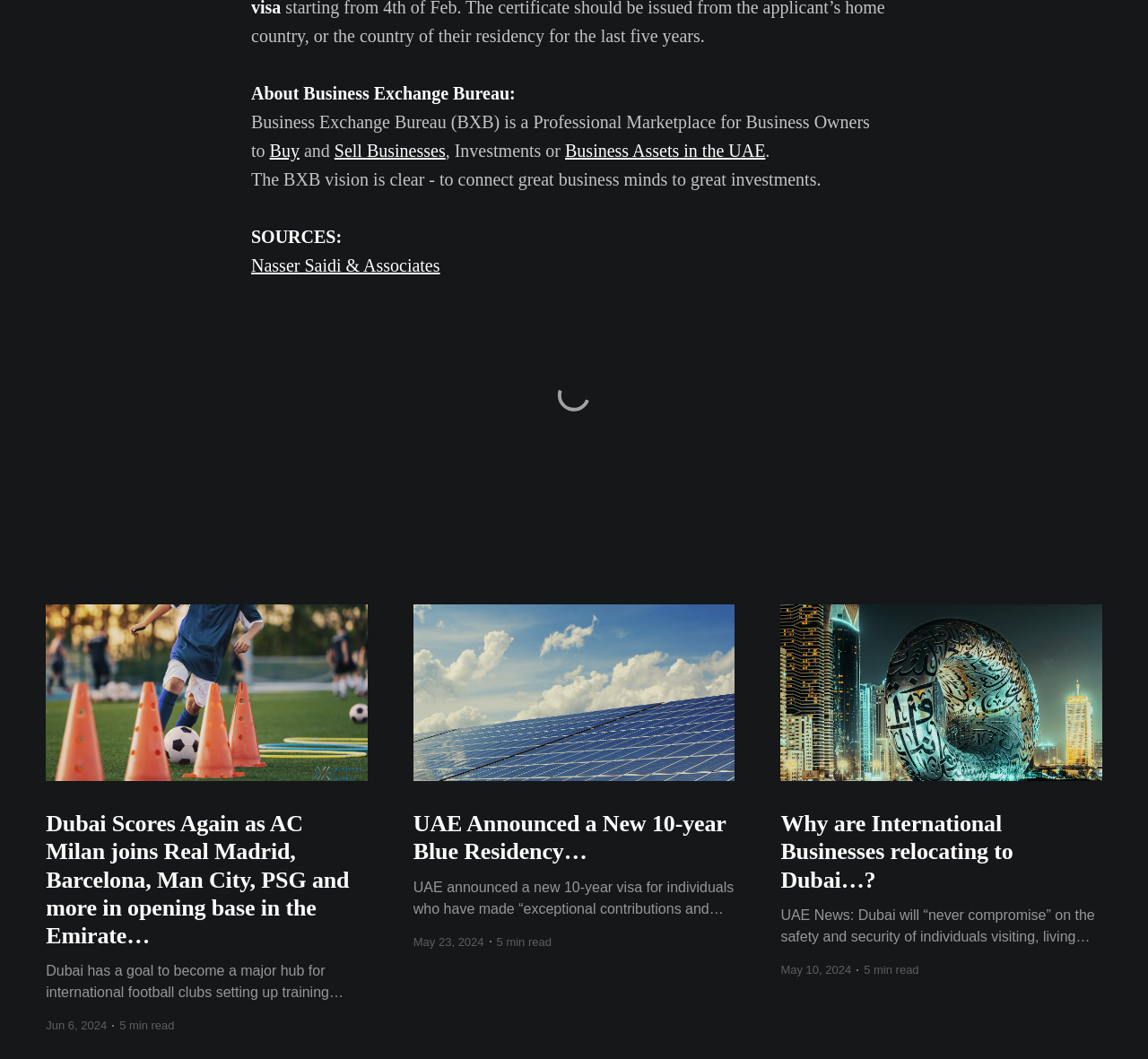Provide the bounding box coordinates of the HTML element this sentence describes: "Nasser Saidi & Associates". The bounding box coordinates consist of four float numbers between 0 and 1, i.e., [left, top, right, bottom].

[0.219, 0.242, 0.383, 0.26]